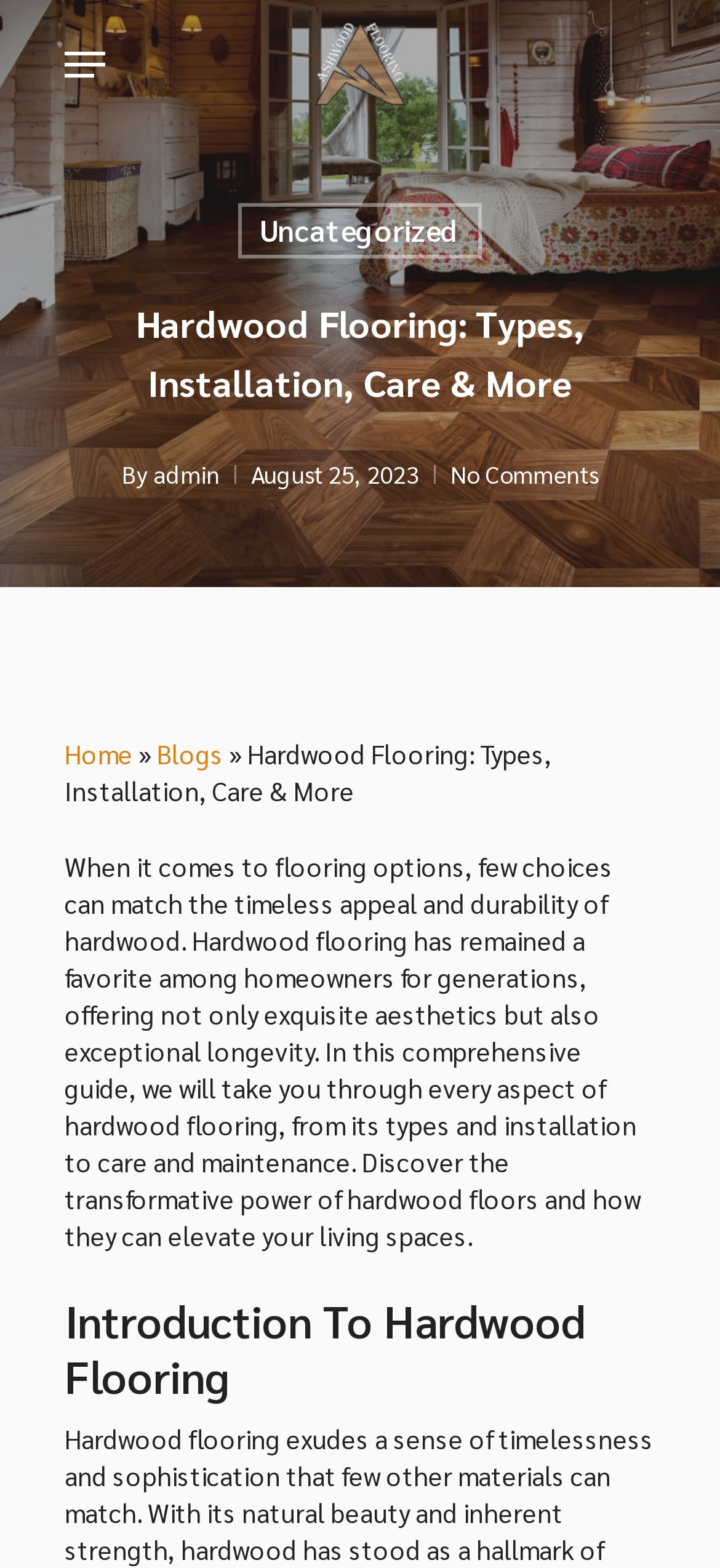Offer a detailed explanation of the webpage layout and contents.

The webpage is about hardwood flooring, showcasing its various types, installation techniques, maintenance tips, and more. At the top, there is a prominent link to "Ashwood Flooring" accompanied by two identical images, taking up a significant portion of the top section. 

To the left, there is a navigation menu that can be expanded, and below it, a heading that reads "Hardwood Flooring: Types, Installation, Care & More" spans almost the entire width of the page. 

On the same horizontal level as the heading, there is a section with text "By admin" and a date "August 25, 2023", followed by a link to "No Comments". 

Below this section, there are three links in a row: "Home", "Blogs", and another instance of "Hardwood Flooring: Types, Installation, Care & More". 

The main content of the page starts below these links, with a lengthy paragraph that introduces hardwood flooring, highlighting its timeless appeal, durability, and aesthetic value. This paragraph is followed by a heading "Introduction To Hardwood Flooring", which marks the beginning of a more in-depth exploration of the topic.